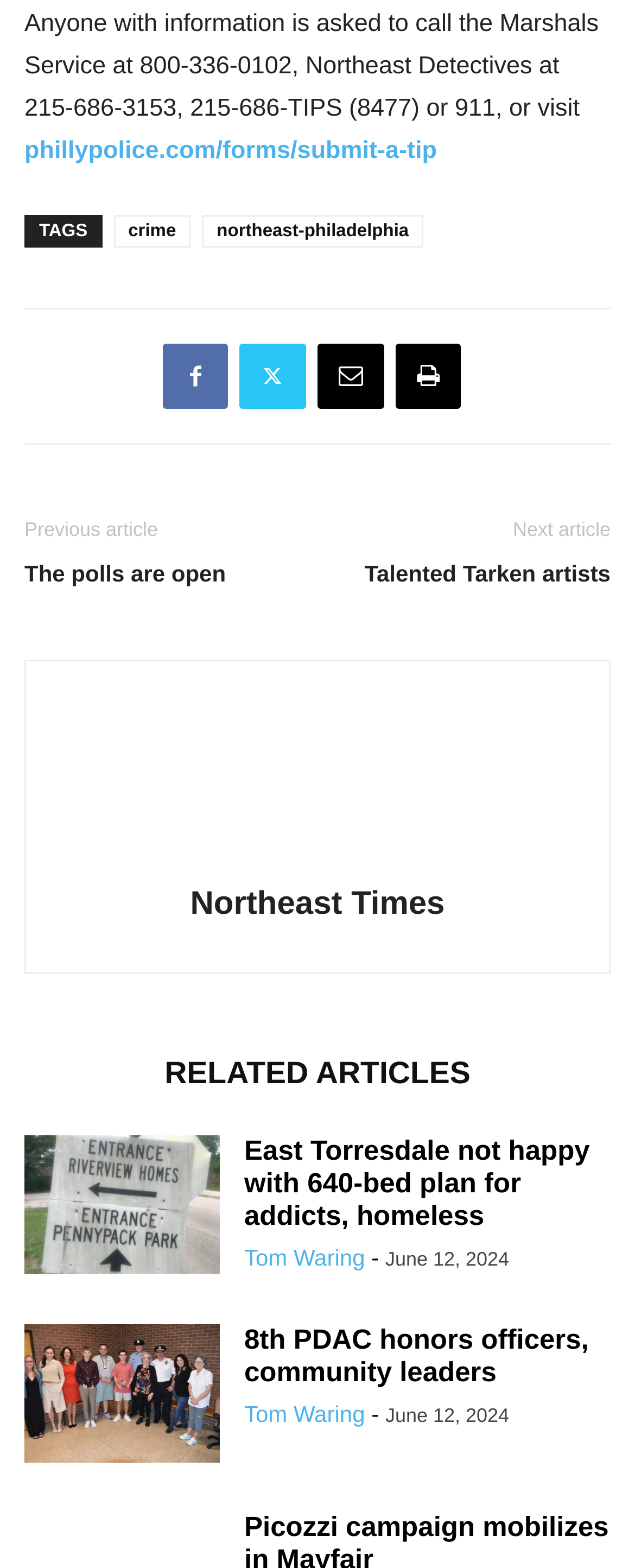Please specify the bounding box coordinates of the clickable section necessary to execute the following command: "Visit phillypolice.com".

[0.038, 0.087, 0.688, 0.105]